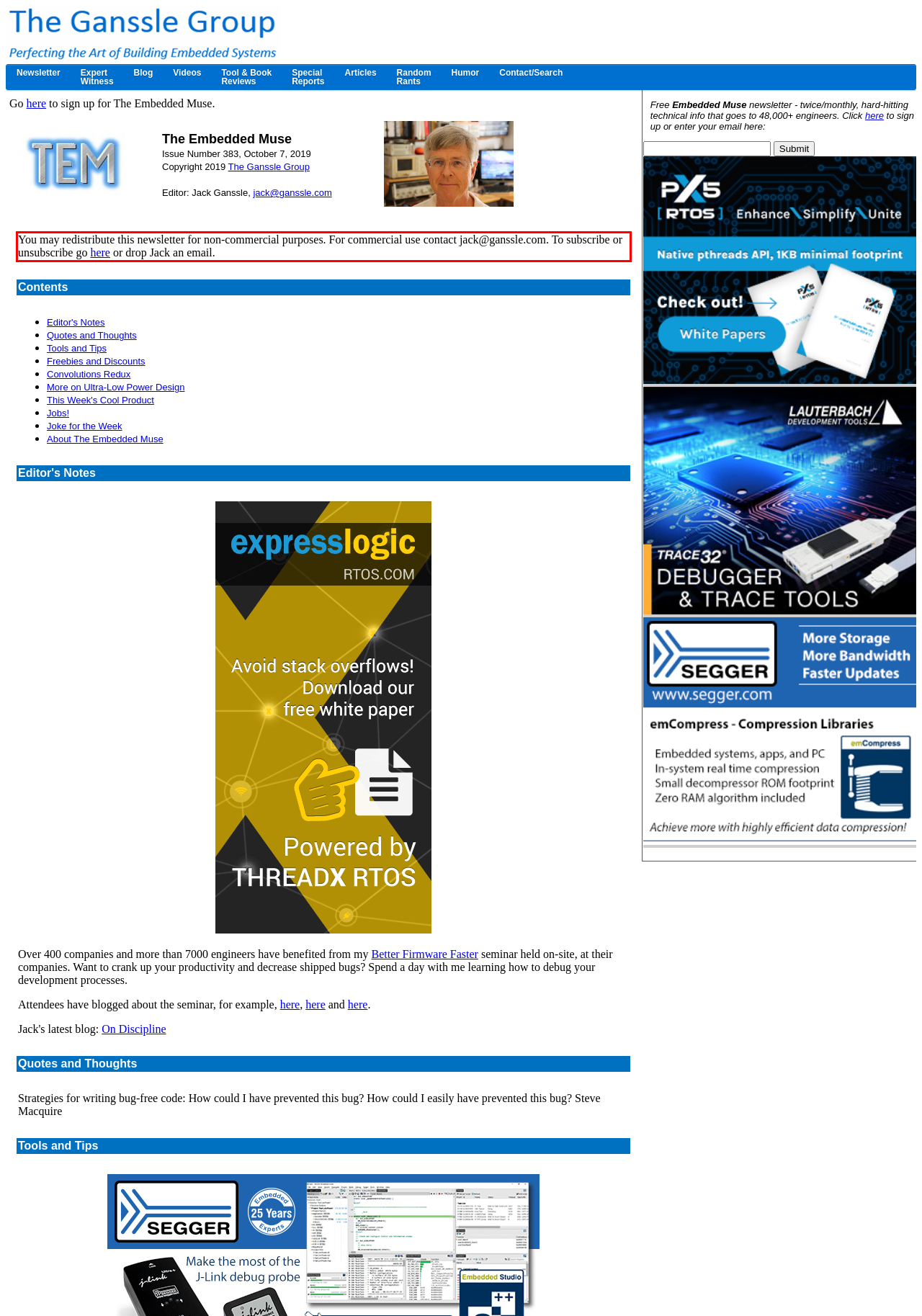You are provided with a webpage screenshot that includes a red rectangle bounding box. Extract the text content from within the bounding box using OCR.

You may redistribute this newsletter for non-commercial purposes. For commercial use contact jack@ganssle.com. To subscribe or unsubscribe go here or drop Jack an email.